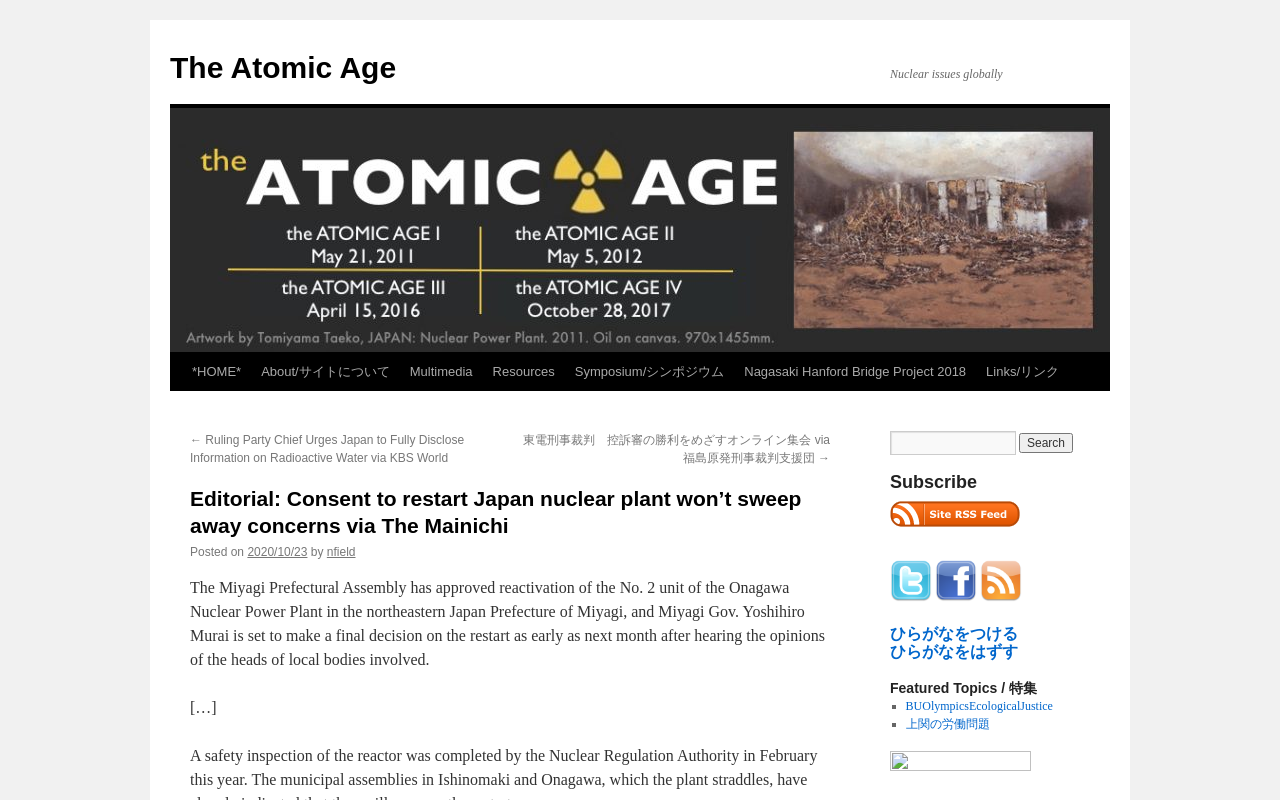Pinpoint the bounding box coordinates of the clickable element to carry out the following instruction: "Go to HOME page."

[0.142, 0.441, 0.196, 0.489]